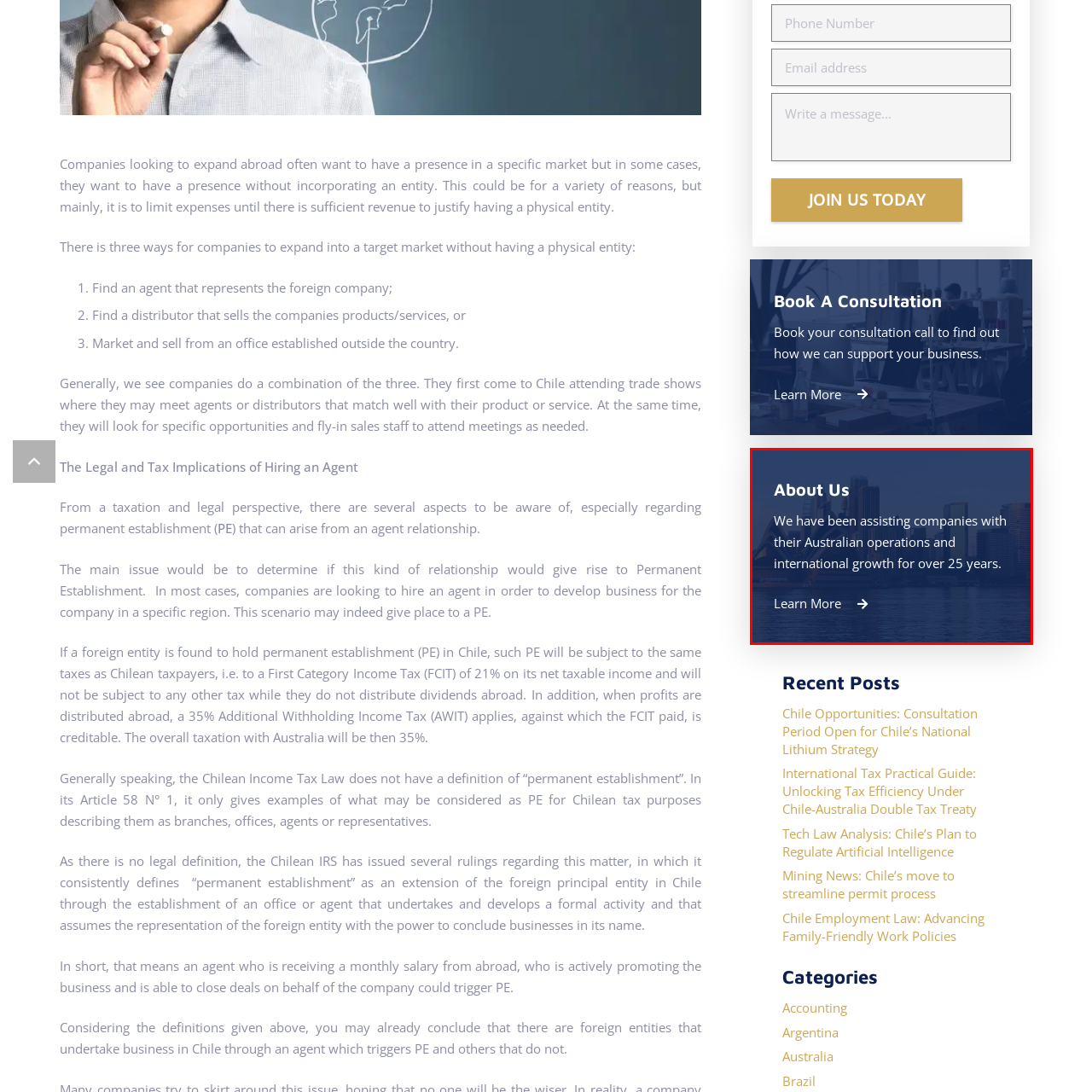Examine the area within the red bounding box and answer the following question using a single word or phrase:
How long has the company been supporting businesses?

Over 25 years